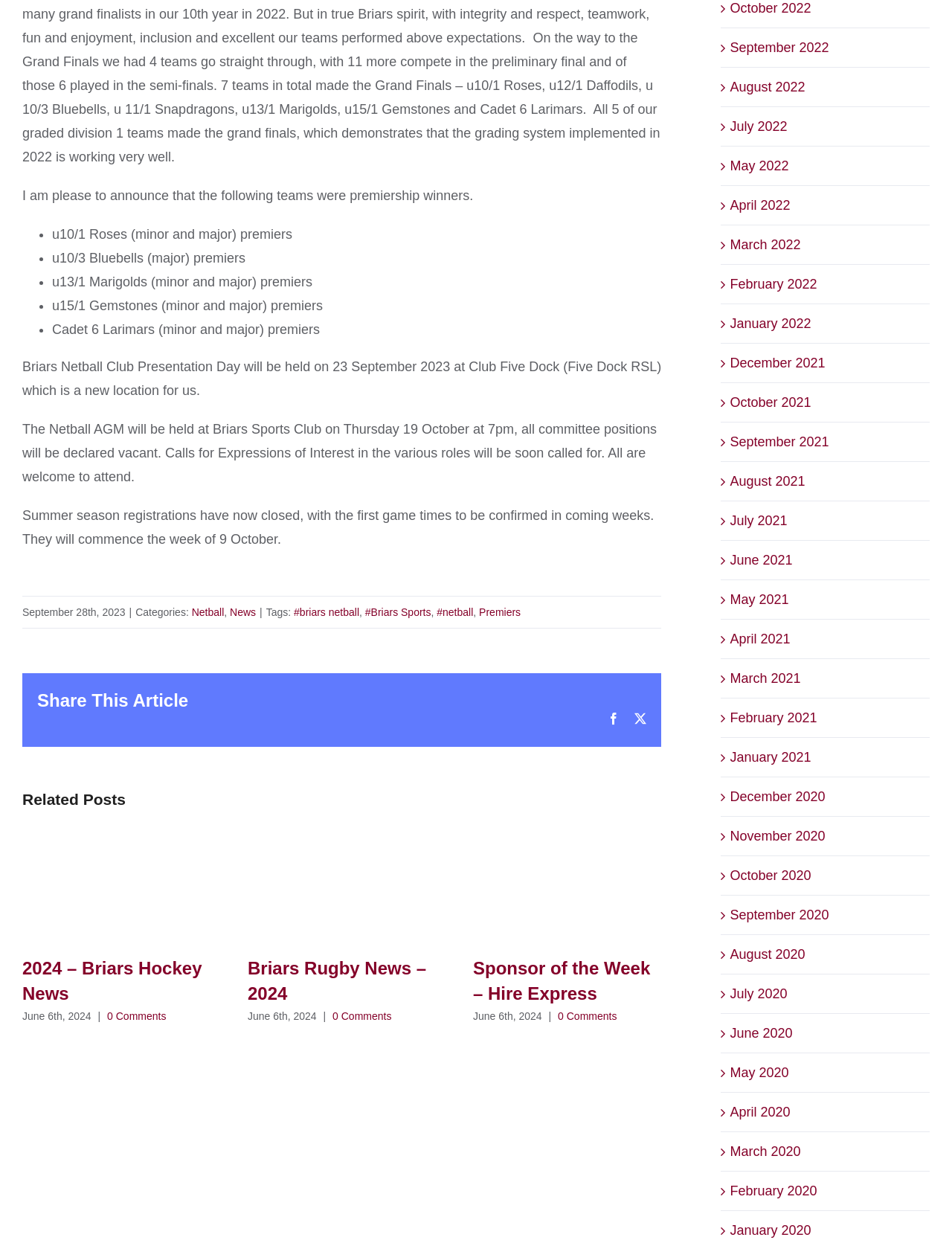Provide the bounding box coordinates of the HTML element this sentence describes: "Linked In". The bounding box coordinates consist of four float numbers between 0 and 1, i.e., [left, top, right, bottom].

None